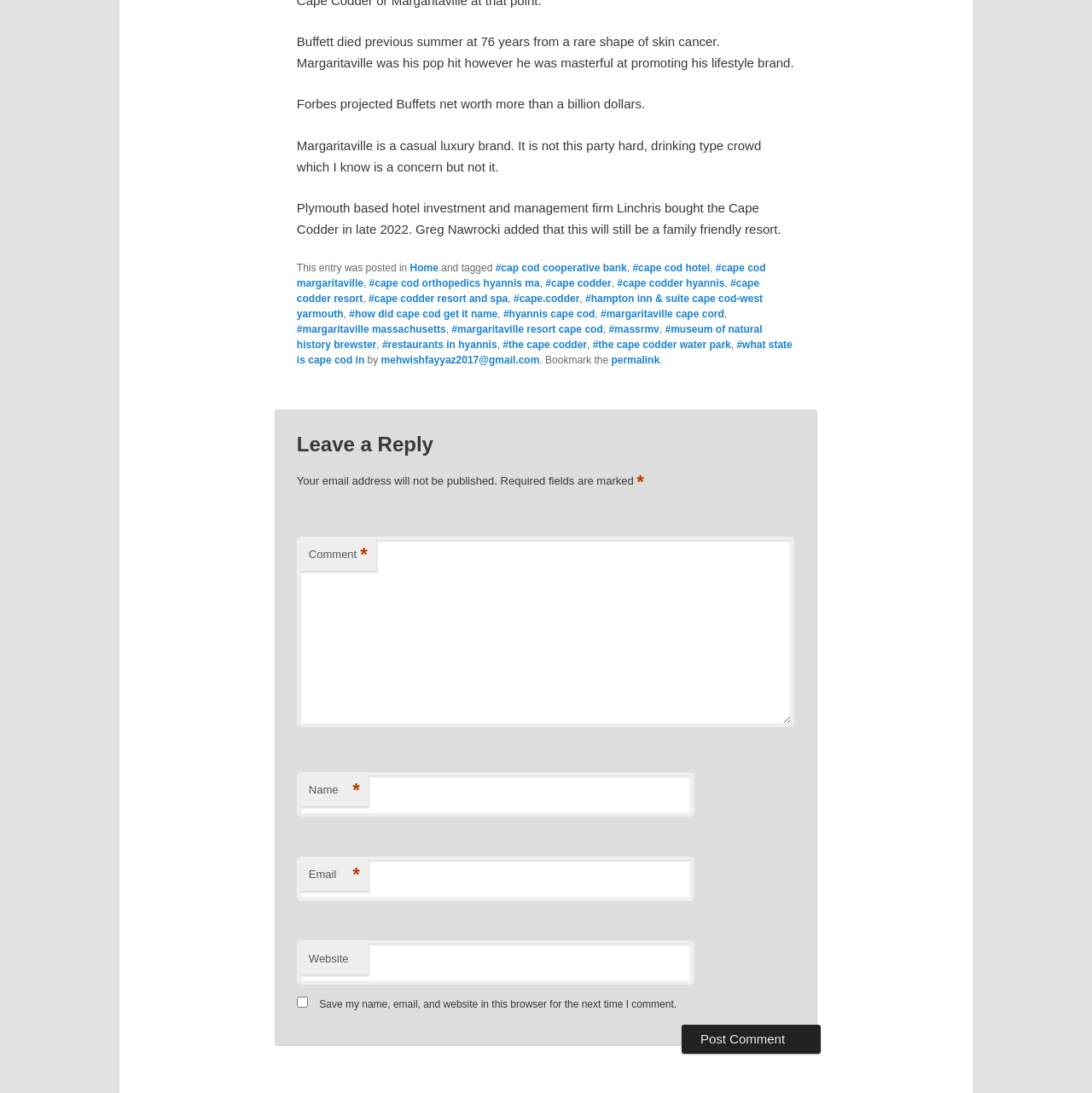Determine the bounding box coordinates for the clickable element required to fulfill the instruction: "Enter your name in the 'Name' field". Provide the coordinates as four float numbers between 0 and 1, i.e., [left, top, right, bottom].

[0.272, 0.706, 0.636, 0.747]